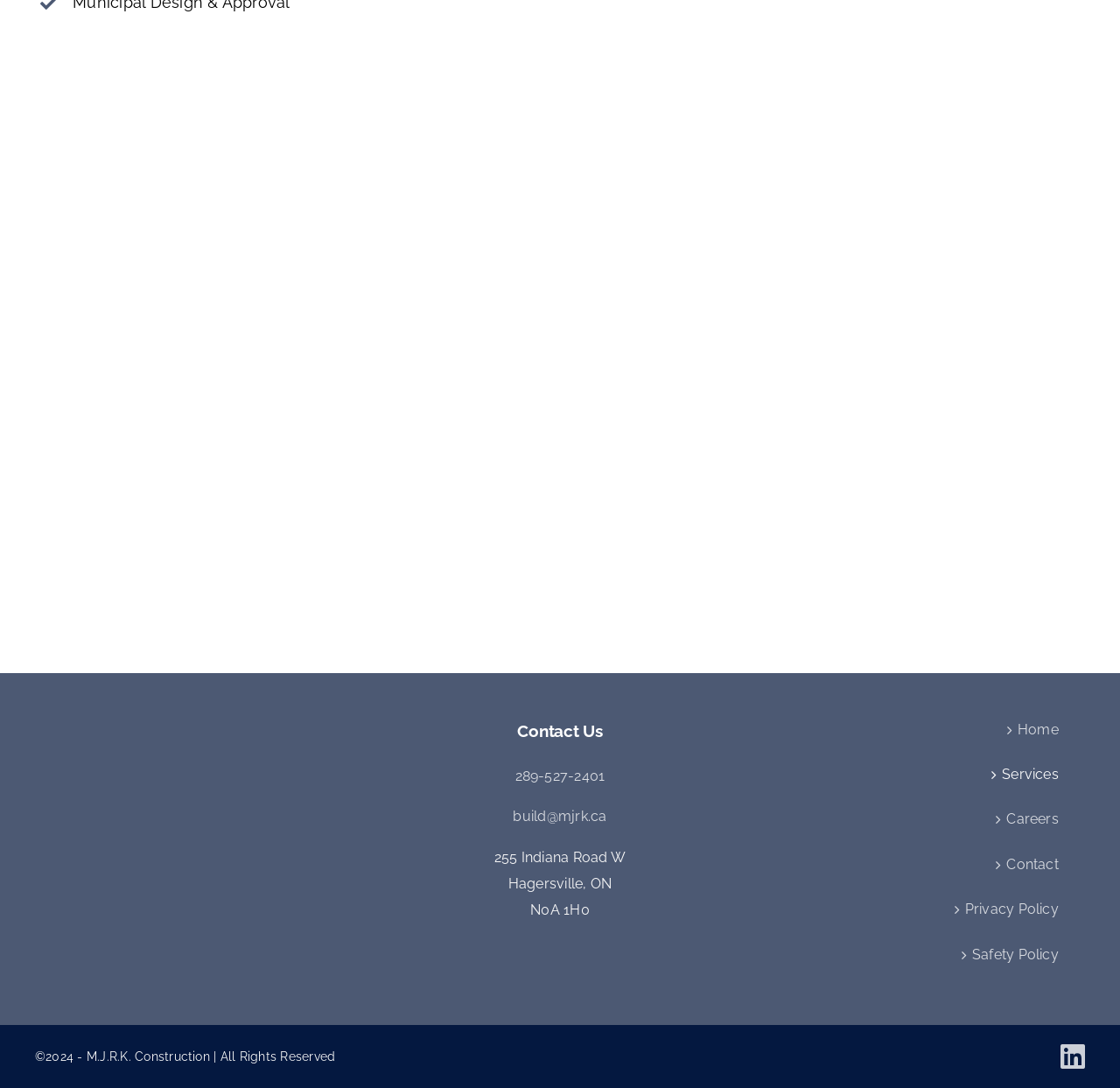Pinpoint the bounding box coordinates of the area that should be clicked to complete the following instruction: "Explore healthcare software and services". The coordinates must be given as four float numbers between 0 and 1, i.e., [left, top, right, bottom].

None